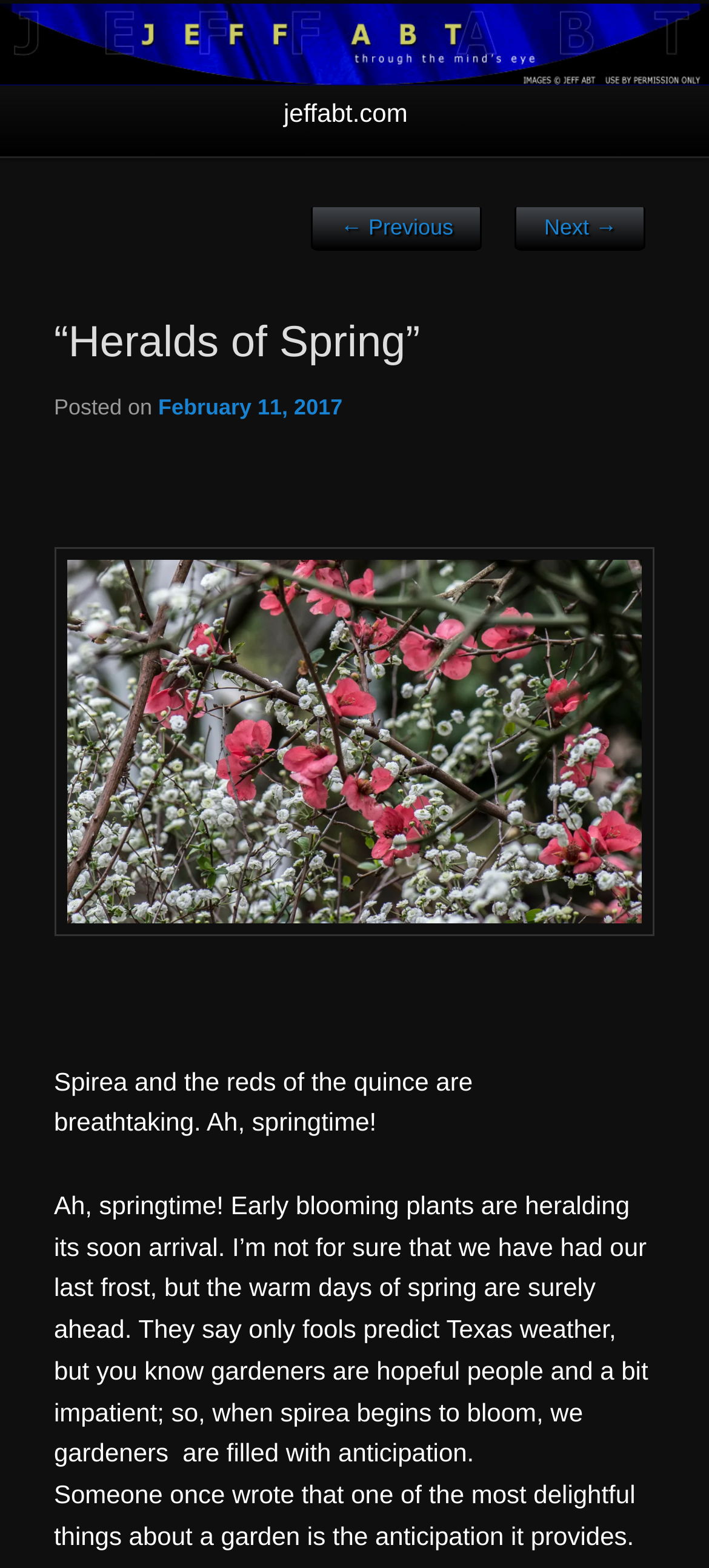What is the current season according to the author?
Please use the image to provide an in-depth answer to the question.

The author is not sure if they have had their last frost, implying that it is still winter or early spring, but they are hopeful that the warm days of spring are ahead.